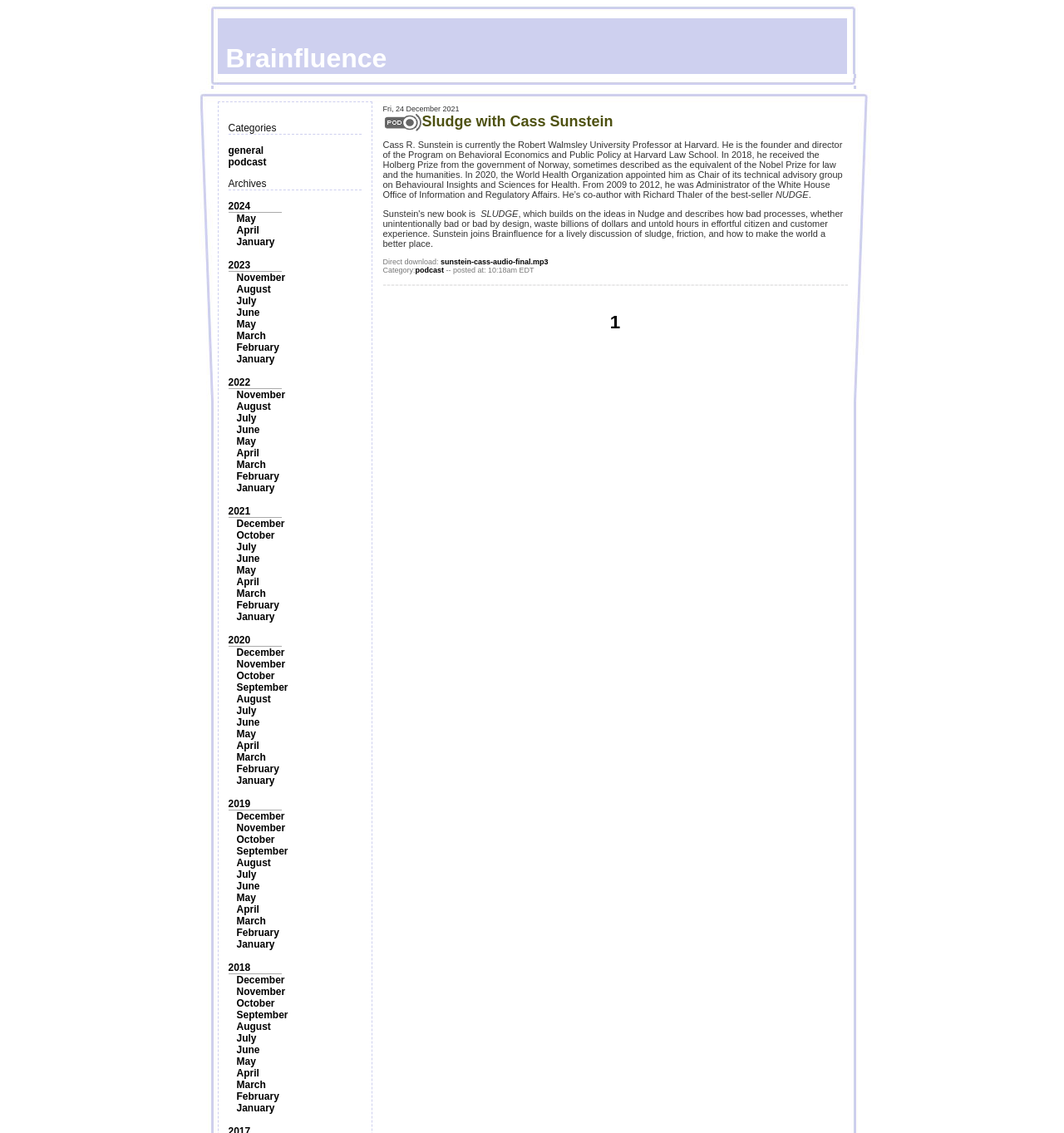How many months are listed under 2023?
From the image, provide a succinct answer in one word or a short phrase.

12